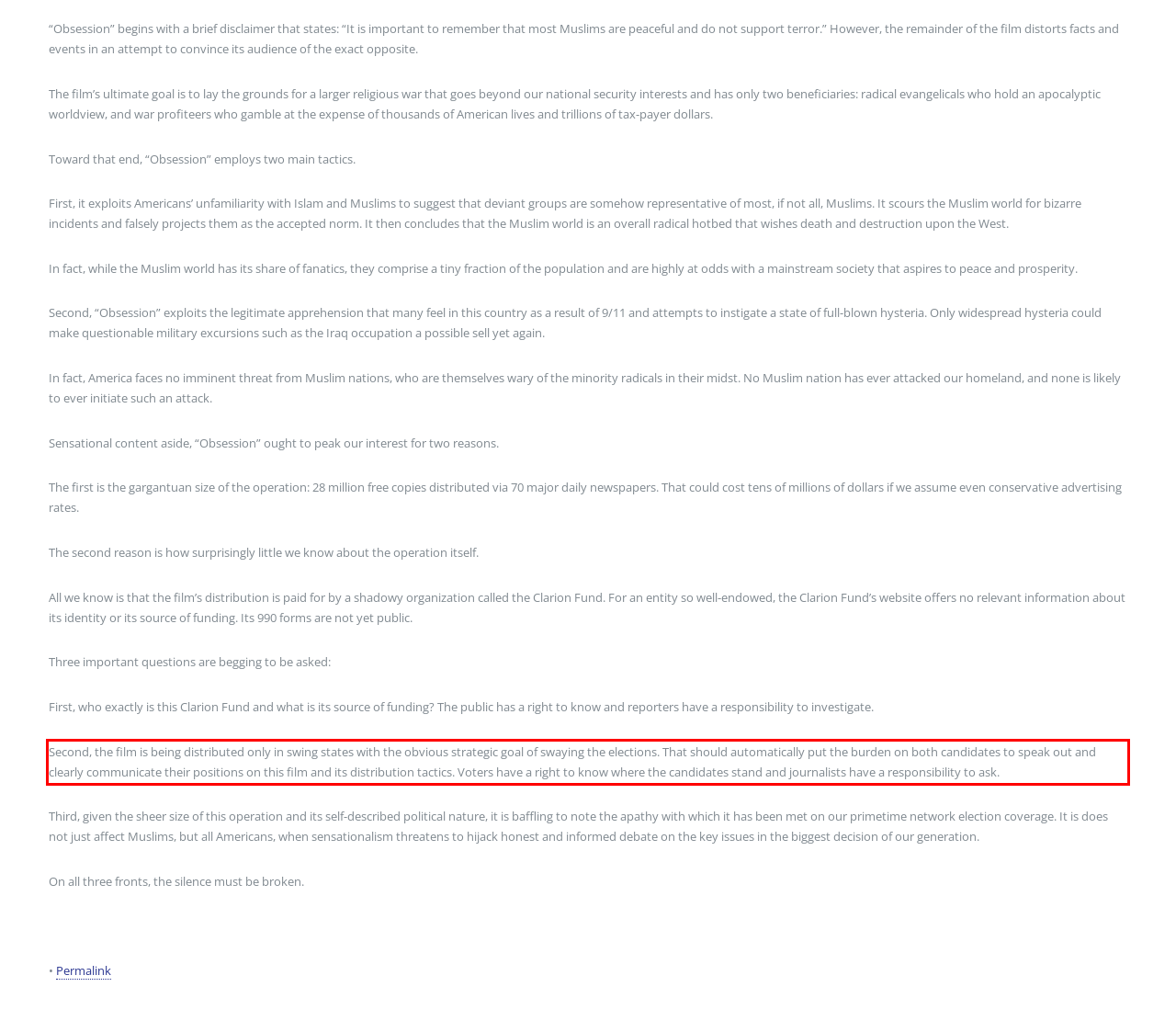The screenshot provided shows a webpage with a red bounding box. Apply OCR to the text within this red bounding box and provide the extracted content.

Second, the film is being distributed only in swing states with the obvious strategic goal of swaying the elections. That should automatically put the burden on both candidates to speak out and clearly communicate their positions on this film and its distribution tactics. Voters have a right to know where the candidates stand and journalists have a responsibility to ask.